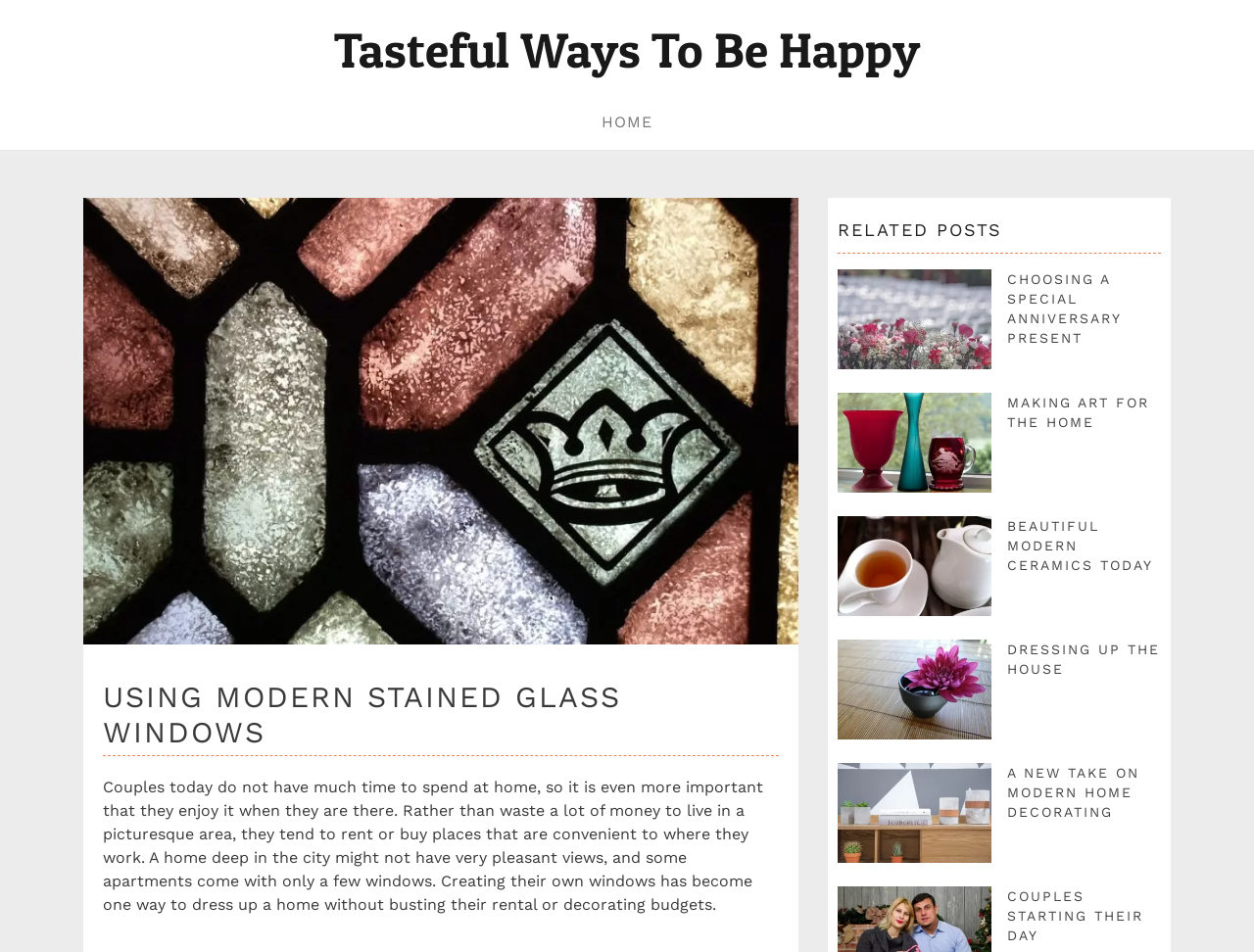Use a single word or phrase to answer the question: 
Where are the links to related posts located on the webpage?

Right side of the page